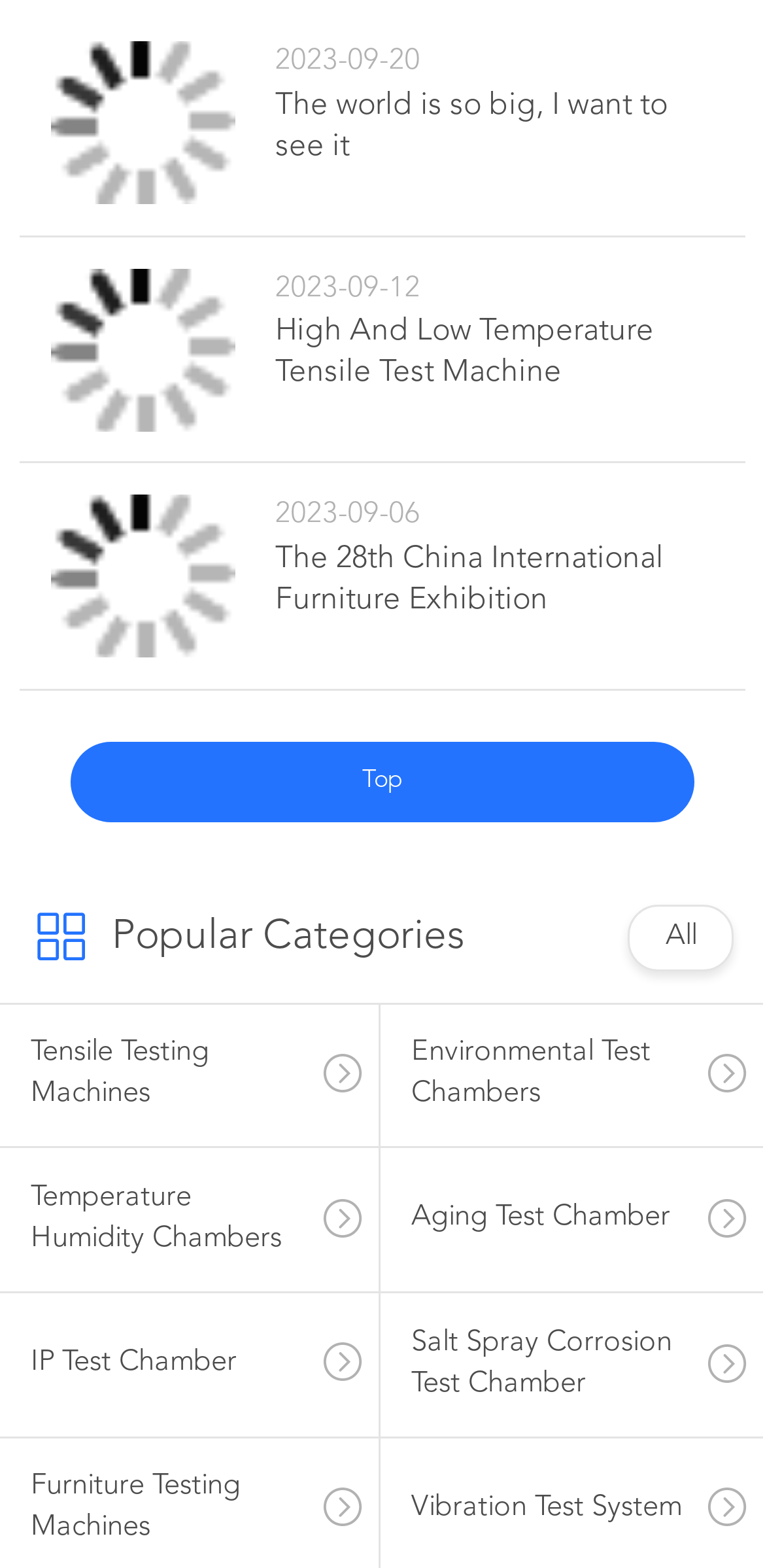Determine the bounding box coordinates of the element's region needed to click to follow the instruction: "Explore Tensile Testing Machines". Provide these coordinates as four float numbers between 0 and 1, formatted as [left, top, right, bottom].

[0.0, 0.64, 0.495, 0.731]